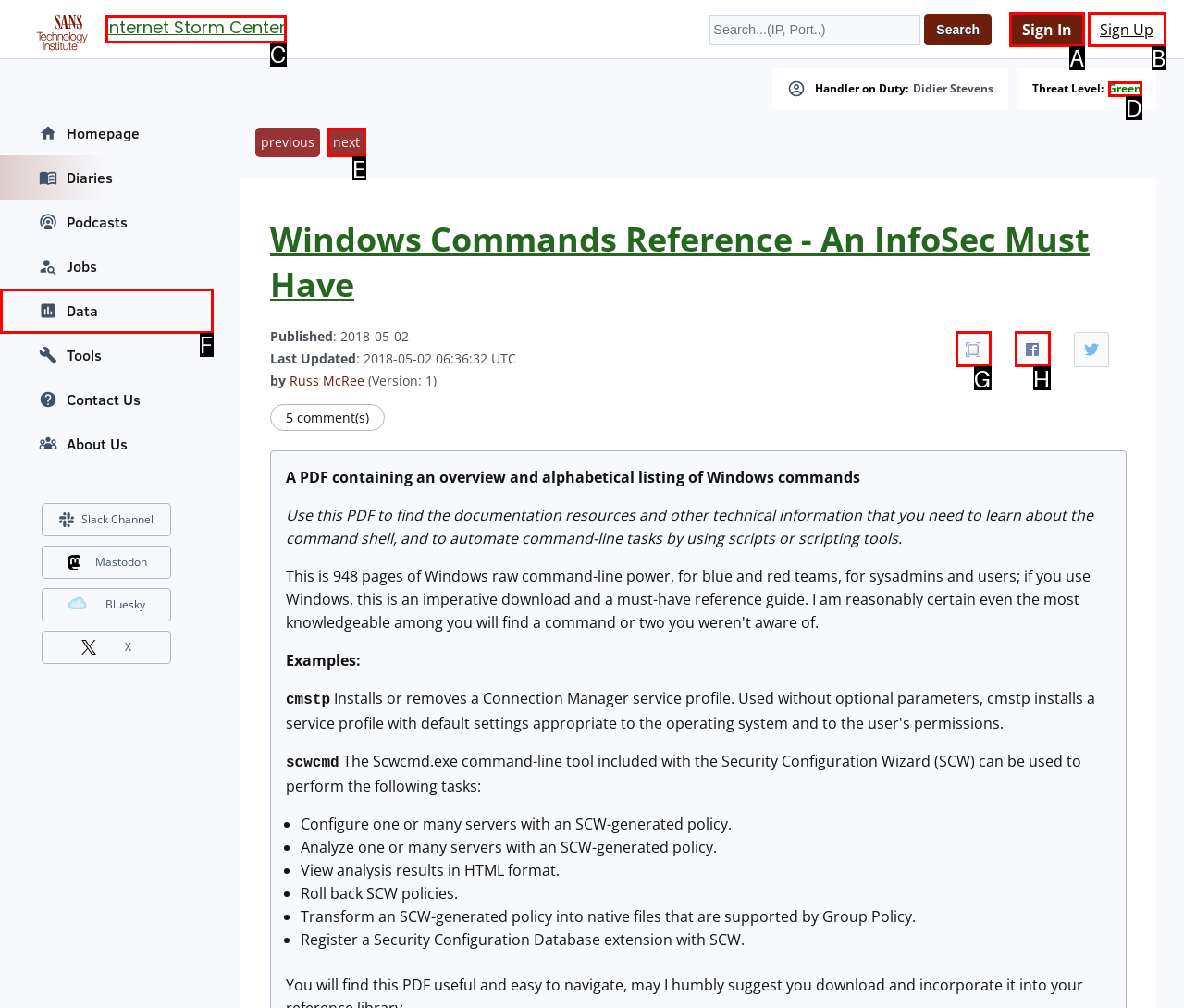Figure out which option to click to perform the following task: Sign in to the website
Provide the letter of the correct option in your response.

A